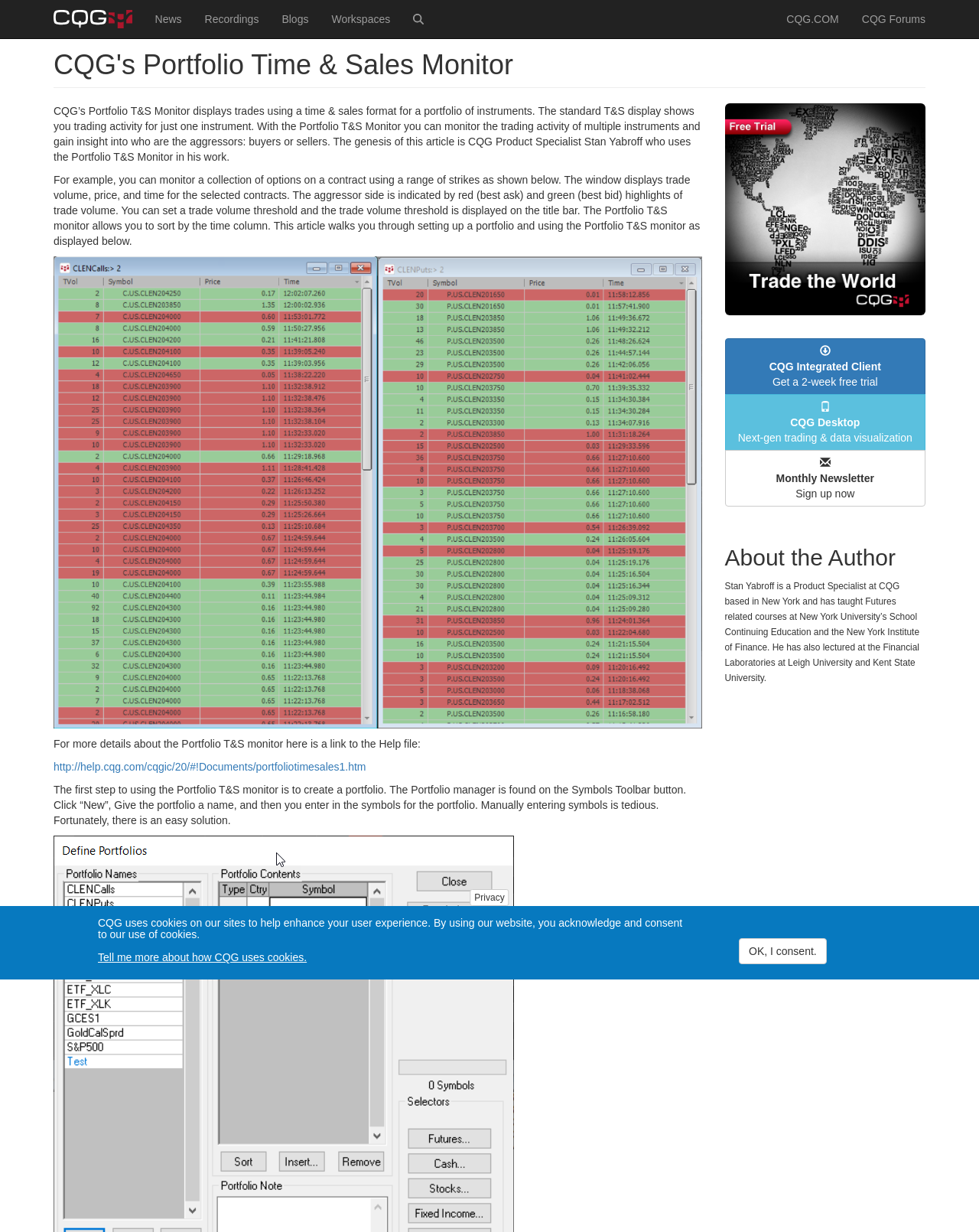What is the purpose of the Portfolio Time & Sales Monitor?
From the image, respond using a single word or phrase.

Monitor trading activity